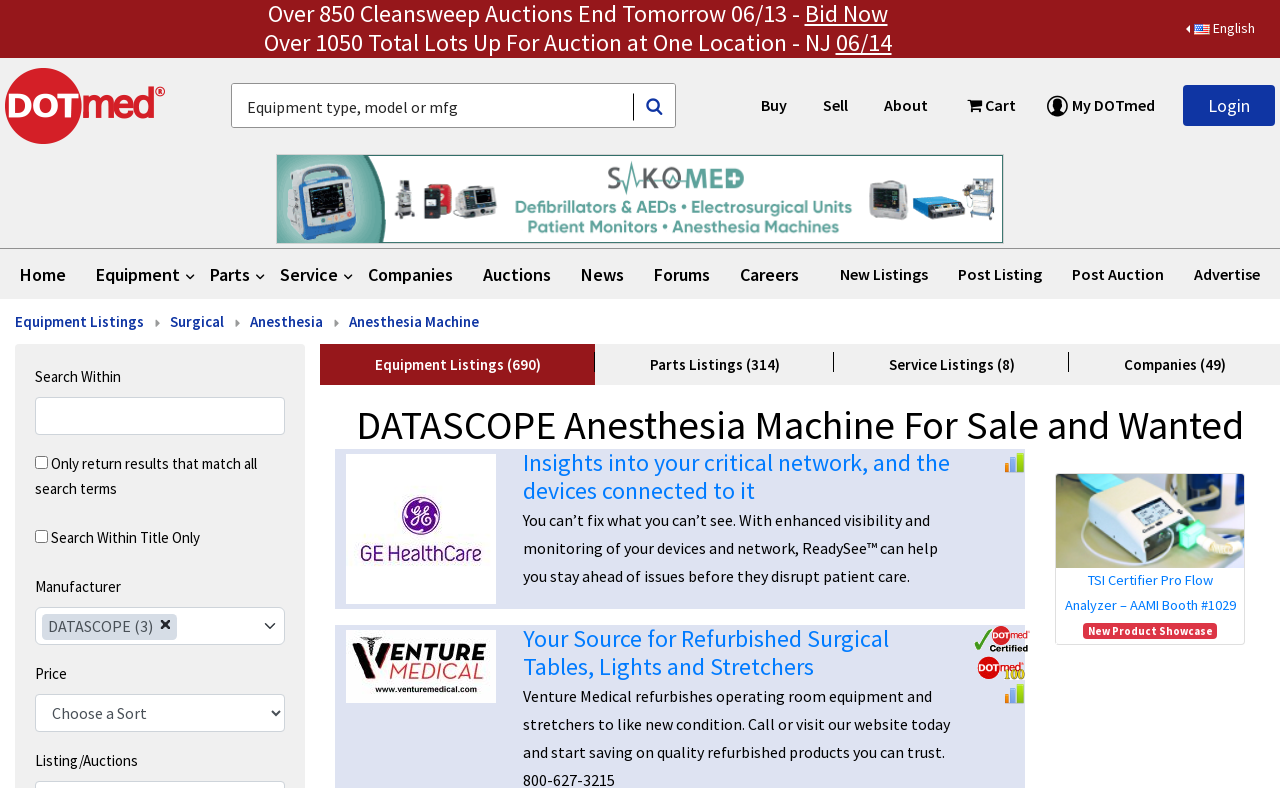What is the purpose of the ReadySee™ system?
Answer the question with a single word or phrase, referring to the image.

To monitor devices and network